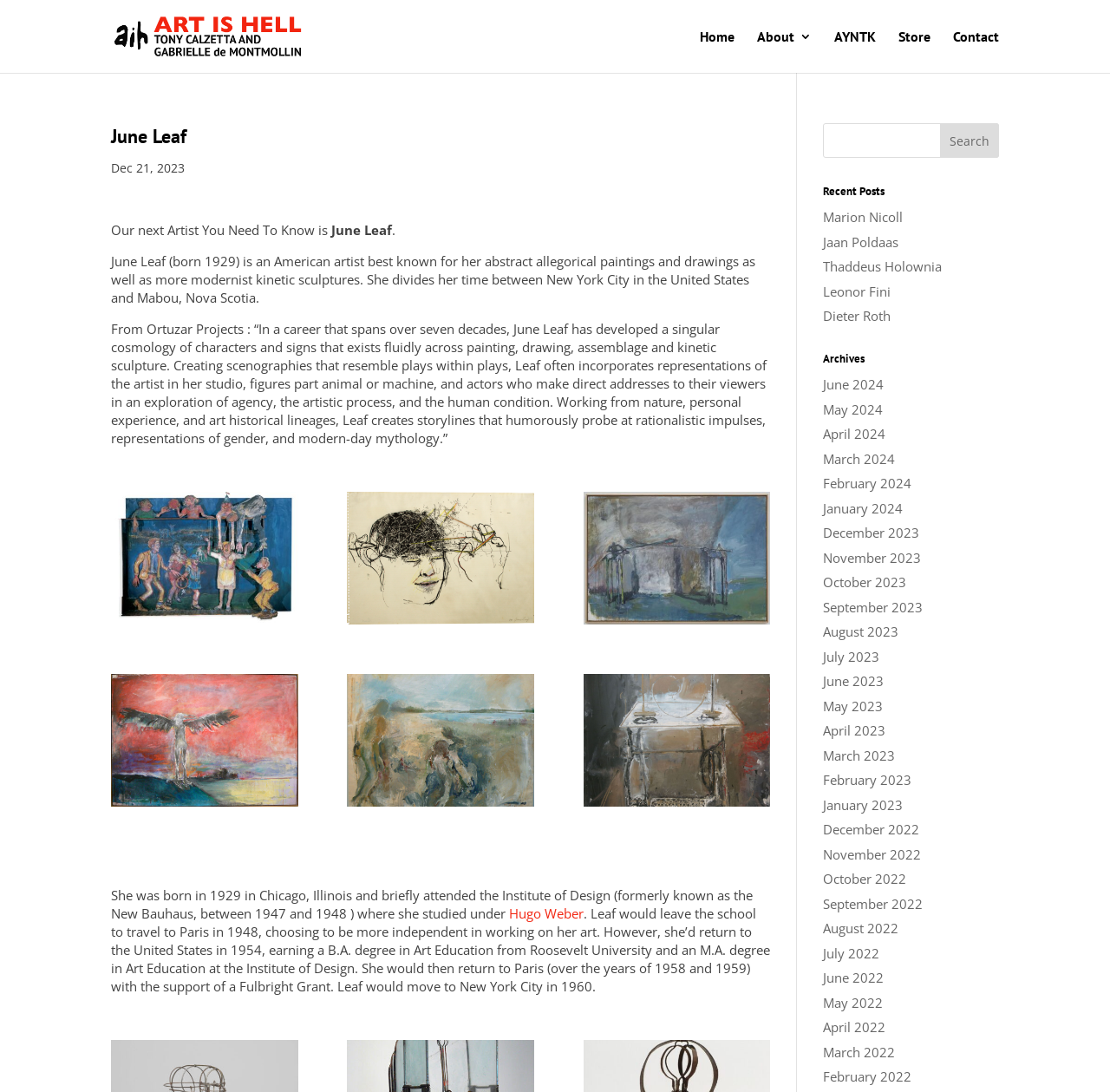Use one word or a short phrase to answer the question provided: 
What is the purpose of the search bar on this webpage?

To search for artists or posts